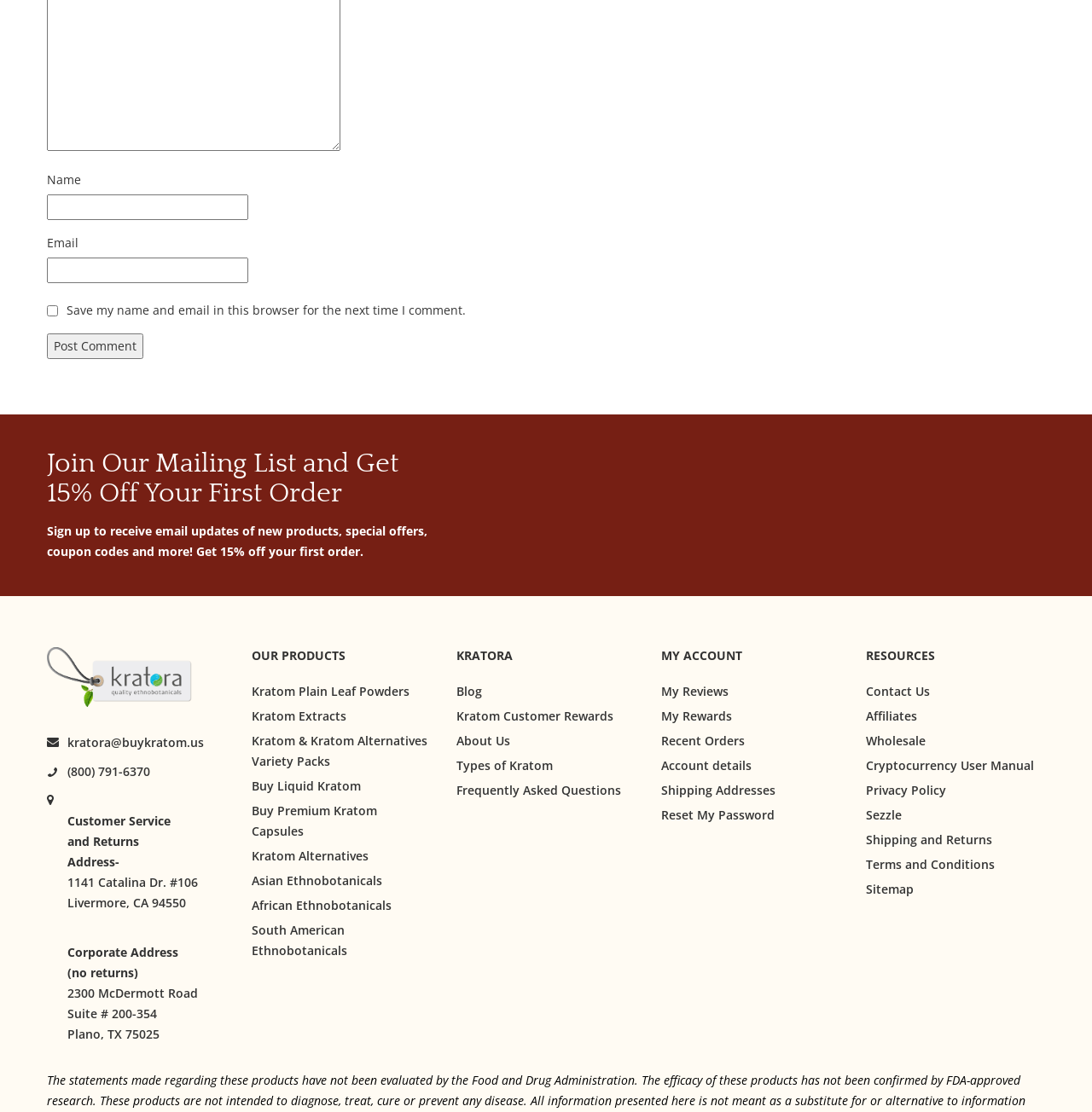What type of products are sold on this website?
Can you offer a detailed and complete answer to this question?

The website has a section titled 'OUR PRODUCTS' which lists various types of Kratom products, including powders, extracts, and capsules. This suggests that the website sells Kratom-related products.